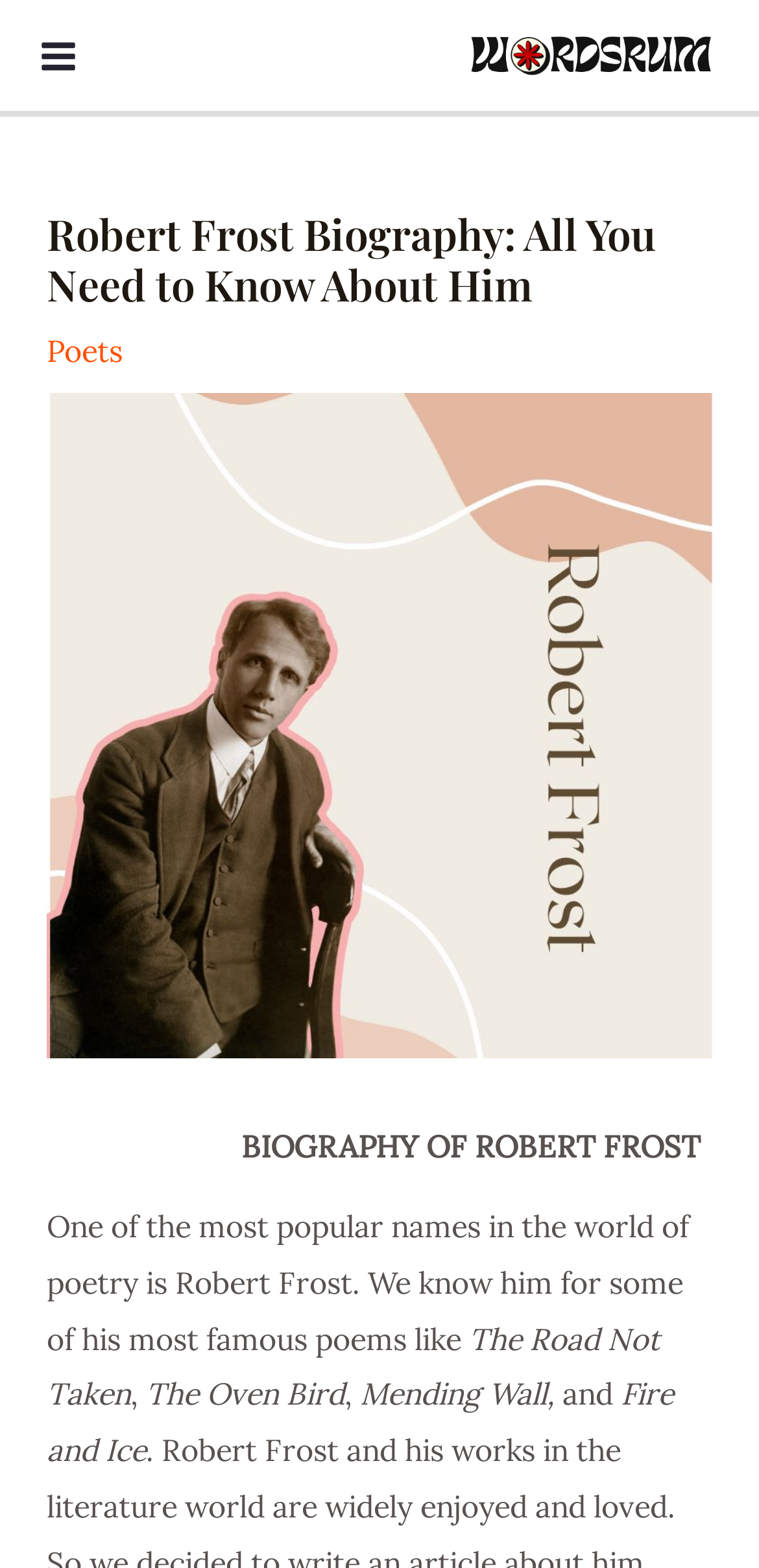What is the title of the biography?
Identify the answer in the screenshot and reply with a single word or phrase.

Robert Frost Biography